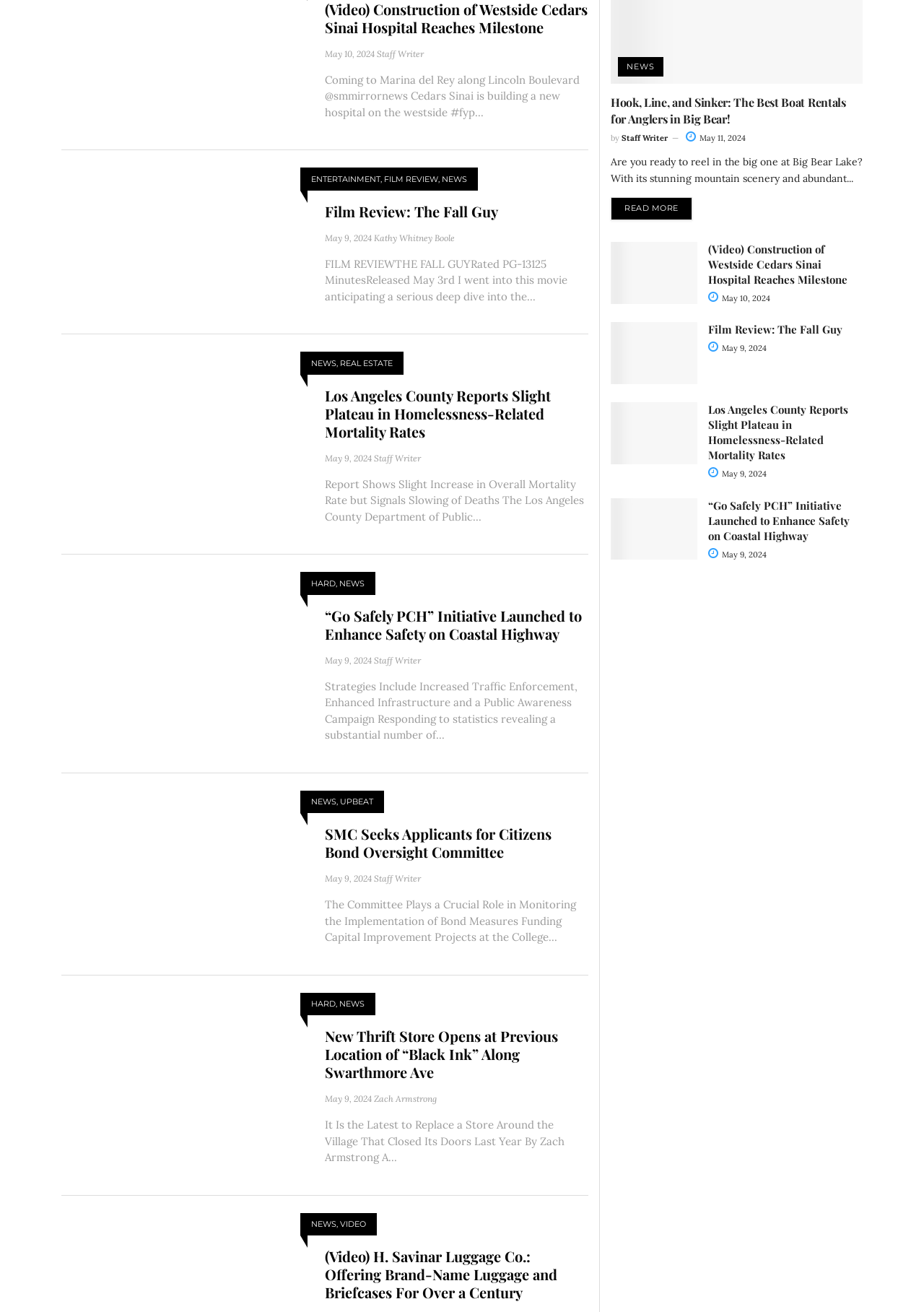Kindly determine the bounding box coordinates for the area that needs to be clicked to execute this instruction: "Visit Commercials Property website".

None